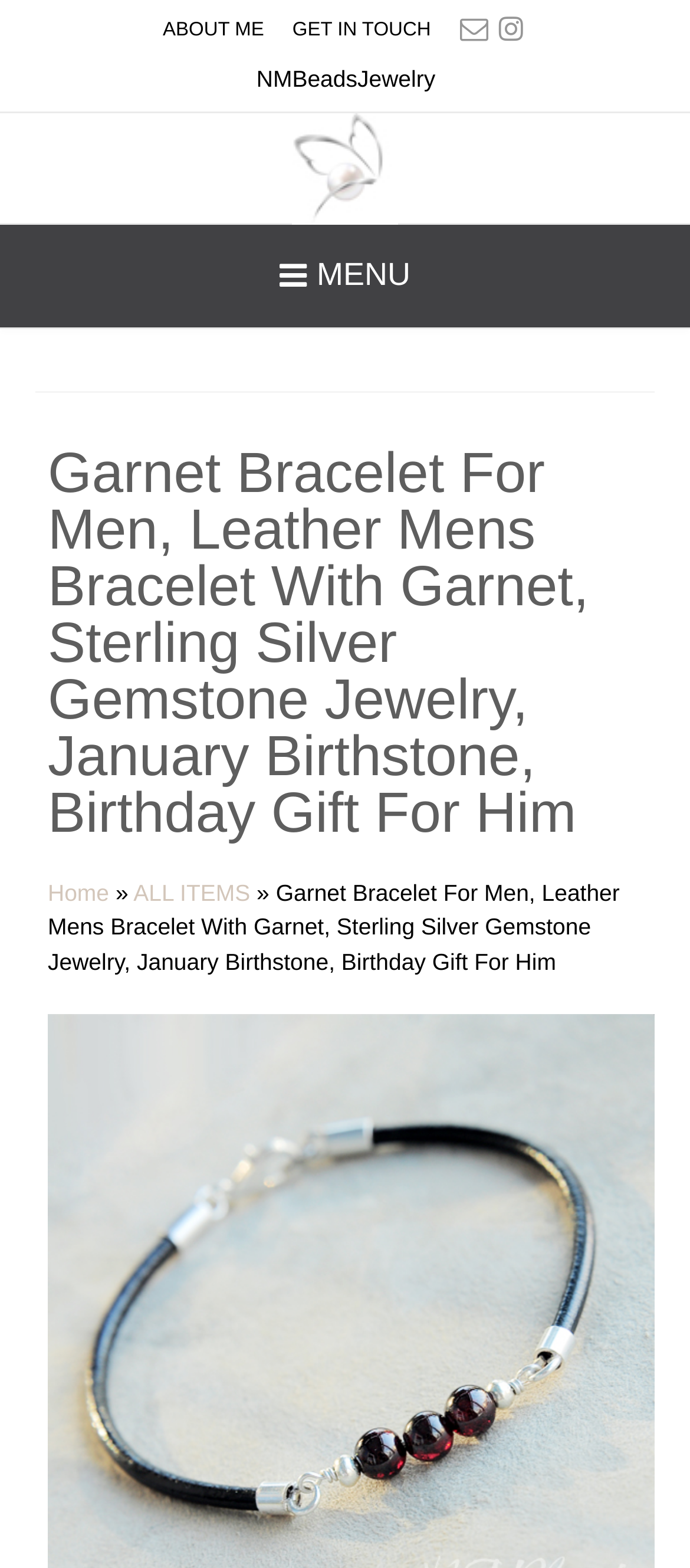What is the metal used in this jewelry?
Using the image, elaborate on the answer with as much detail as possible.

I found the metal used in this jewelry by looking at the header element with the bounding box coordinates [0.069, 0.283, 0.949, 0.536], which contains the text 'Garnet Bracelet For Men, Leather Mens Bracelet With Garnet, Sterling Silver Gemstone Jewelry, January Birthstone, Birthday Gift For Him'. The phrase 'Sterling Silver' appears in this text, indicating that it is the metal used in this jewelry.